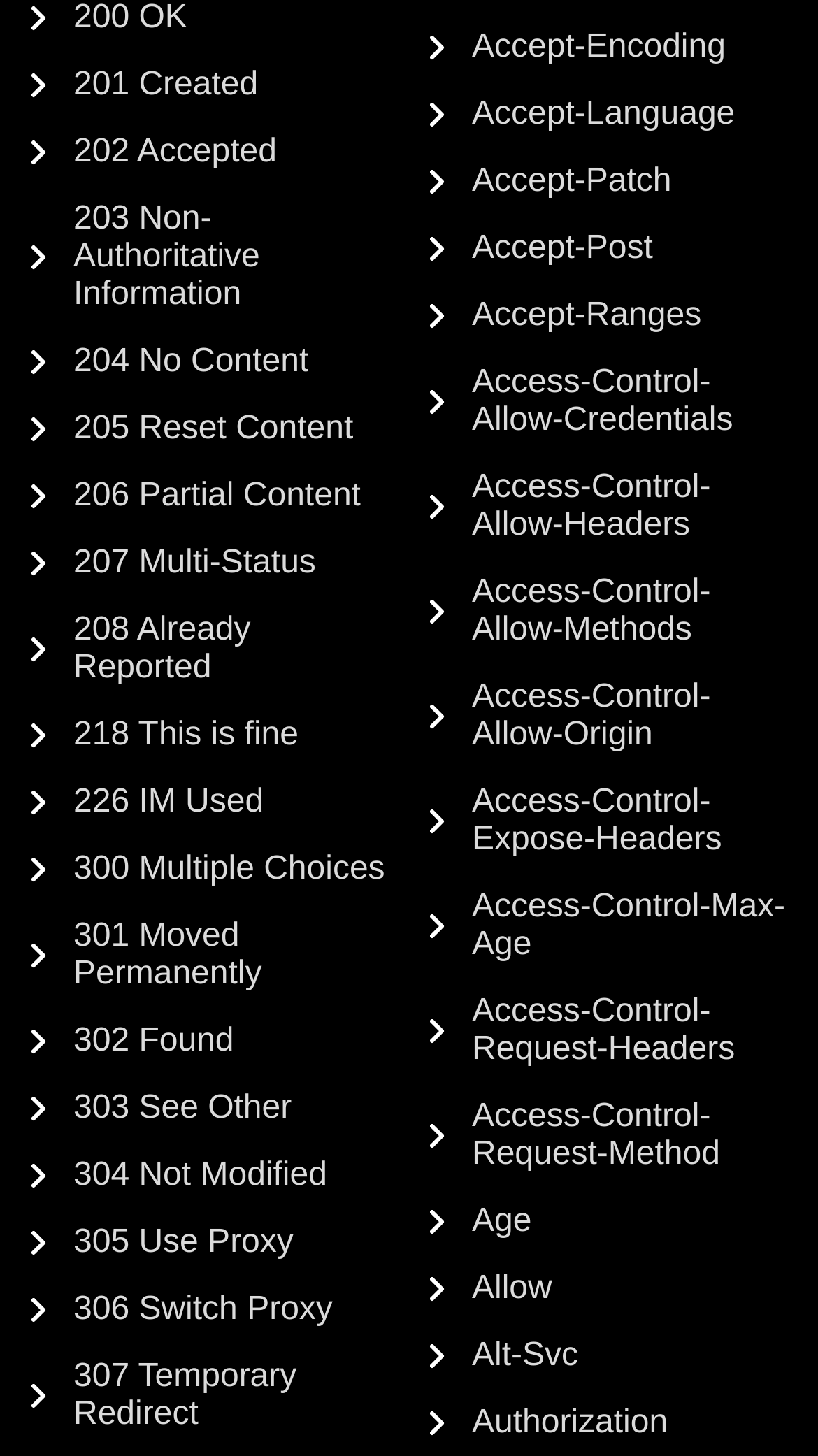Answer the following query with a single word or phrase:
What is the header field located to the right of 'Accept-Language'?

Accept-Patch